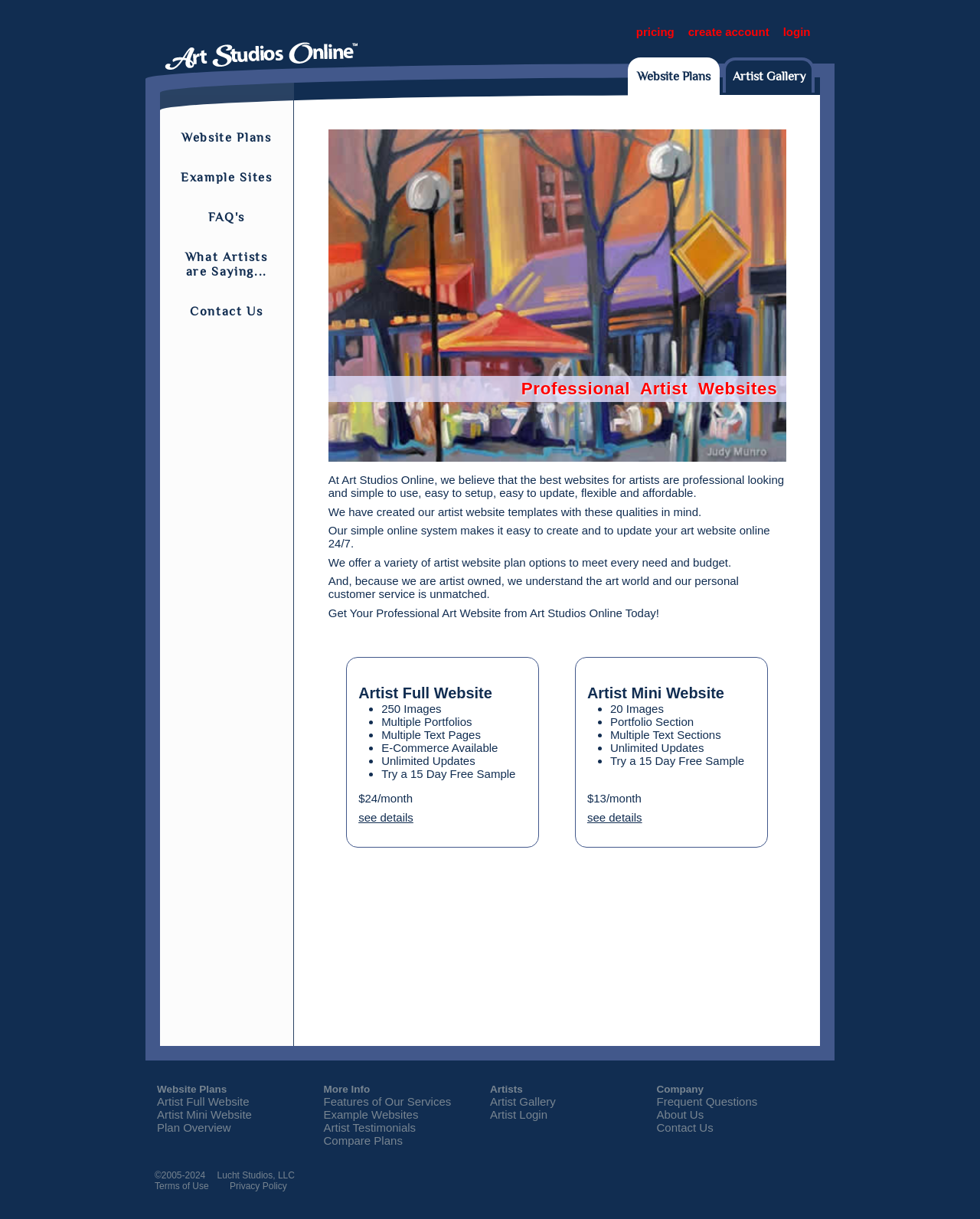What is the purpose of the website?
Look at the image and answer the question with a single word or phrase.

To provide websites for artists